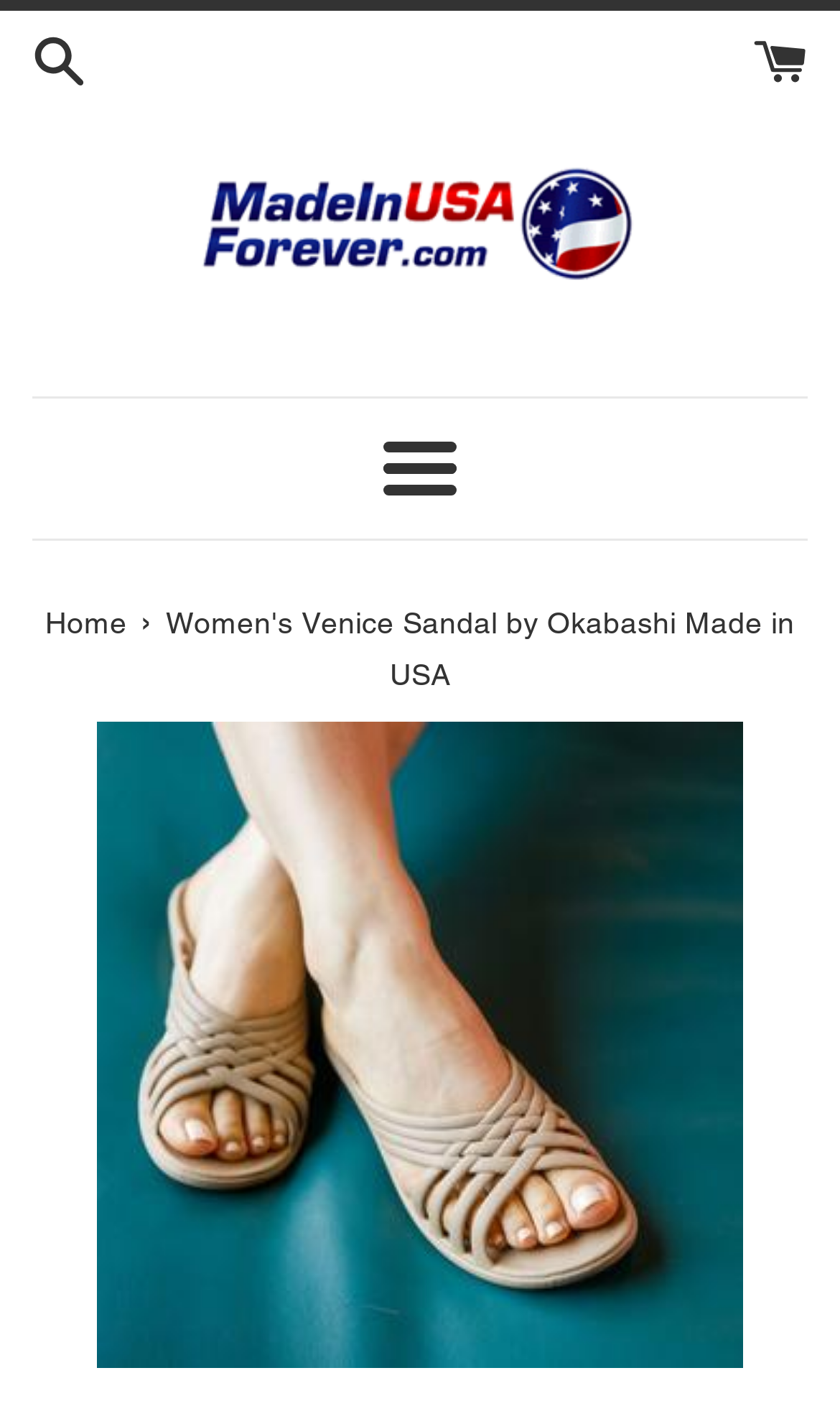Create an elaborate caption that covers all aspects of the webpage.

The webpage is about the Okabashi Venice women's sandal, showcasing its features and design. At the top left, there are two links, one with no text and the other with no text as well. On the top right, there is another link with no text. Below these links, there is a horizontal separator line. 

In the middle of the top section, there is a link with the text "MadeinUSAForever All Made in USA, American-Made products" accompanied by an image with the same description. This link is positioned between the top left and top right areas.

Below the top section, there is a button labeled "Menu" which has a popup menu. This button is positioned roughly in the middle of the page horizontally. 

Under the button, there is another horizontal separator line. Below this separator, there is a navigation section labeled "You are here" which contains a link to "Home". This navigation section spans across the page horizontally.

The main content of the page is an image of the Okabashi Venice women's sandal in chai color, which takes up most of the page's vertical space and is centered horizontally.